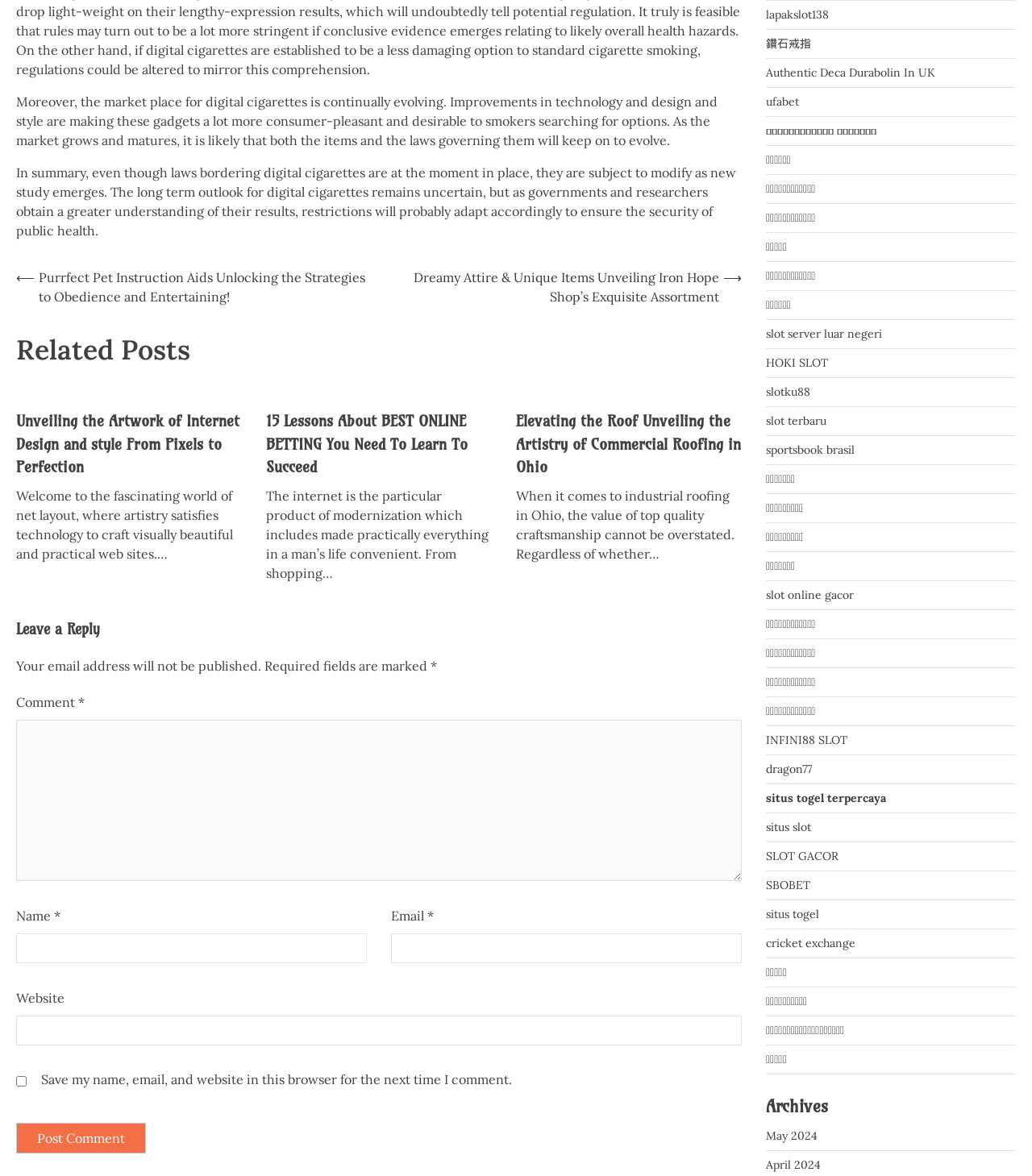How many related posts are shown on the webpage?
Carefully analyze the image and provide a thorough answer to the question.

There are three related posts shown on the webpage, each with a heading and a brief description.